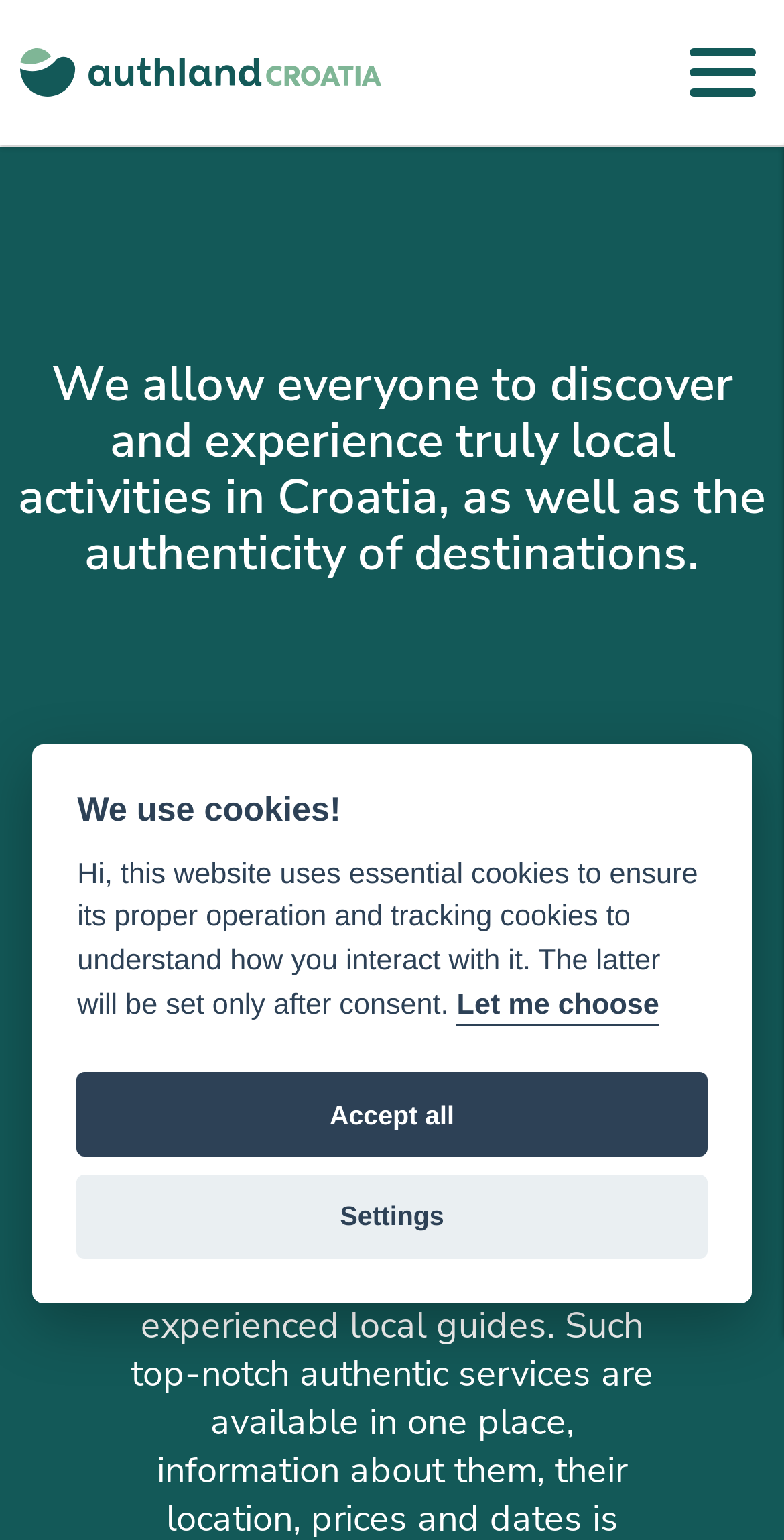What type of content is available on Authland?
Provide a comprehensive and detailed answer to the question.

The webpage mentions that Authland is a platform for discovering and booking local experiences and activities in Croatia, which suggests that the content available on the platform is related to these experiences and activities, such as food and culture tours, gastro experiences, and wine tastings.